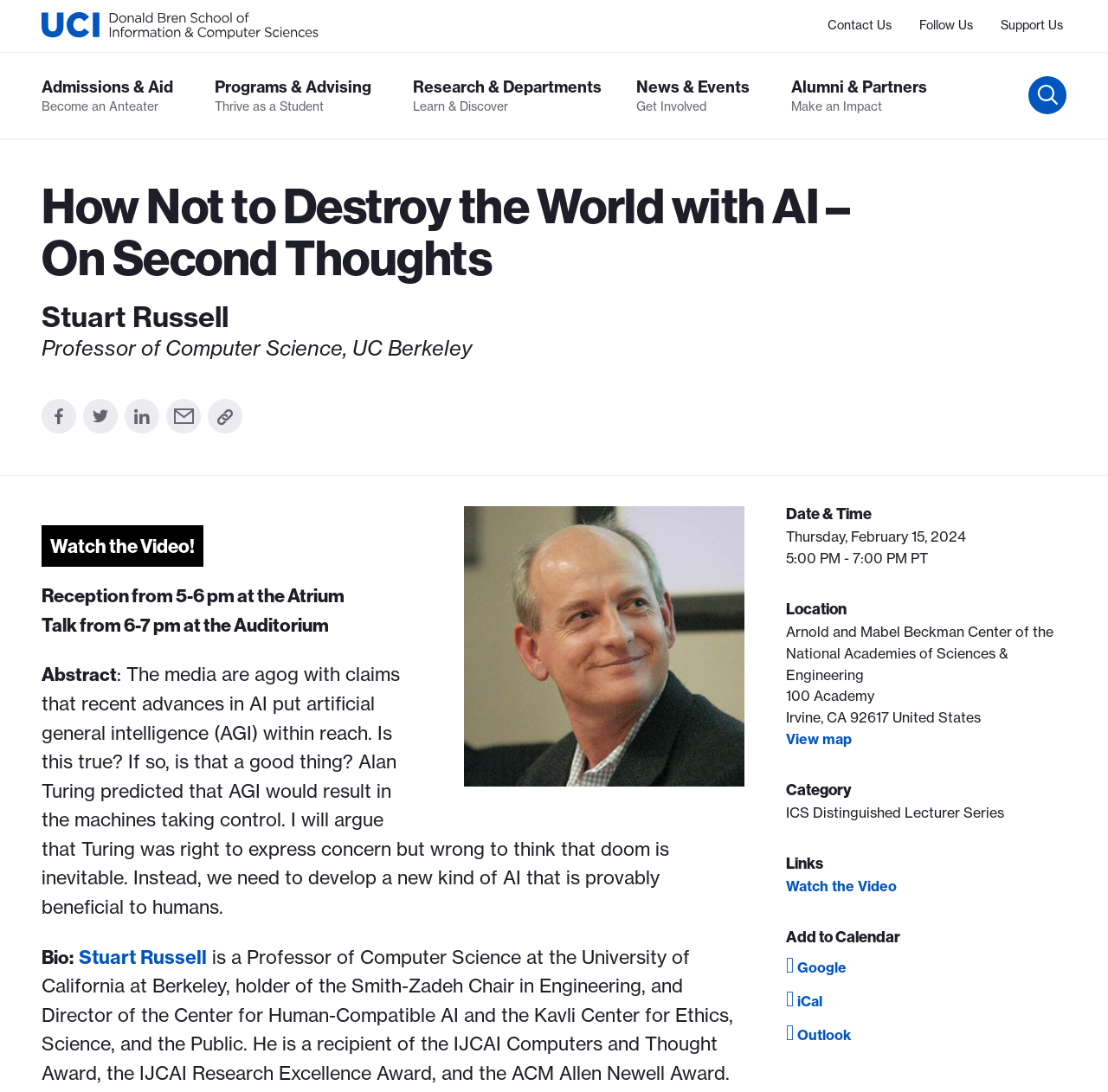Provide a brief response to the question using a single word or phrase: 
What is the speaker's name?

Stuart Russell